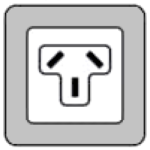Is a transformer necessary for safe usage in Nauru? From the image, respond with a single word or brief phrase.

Maybe